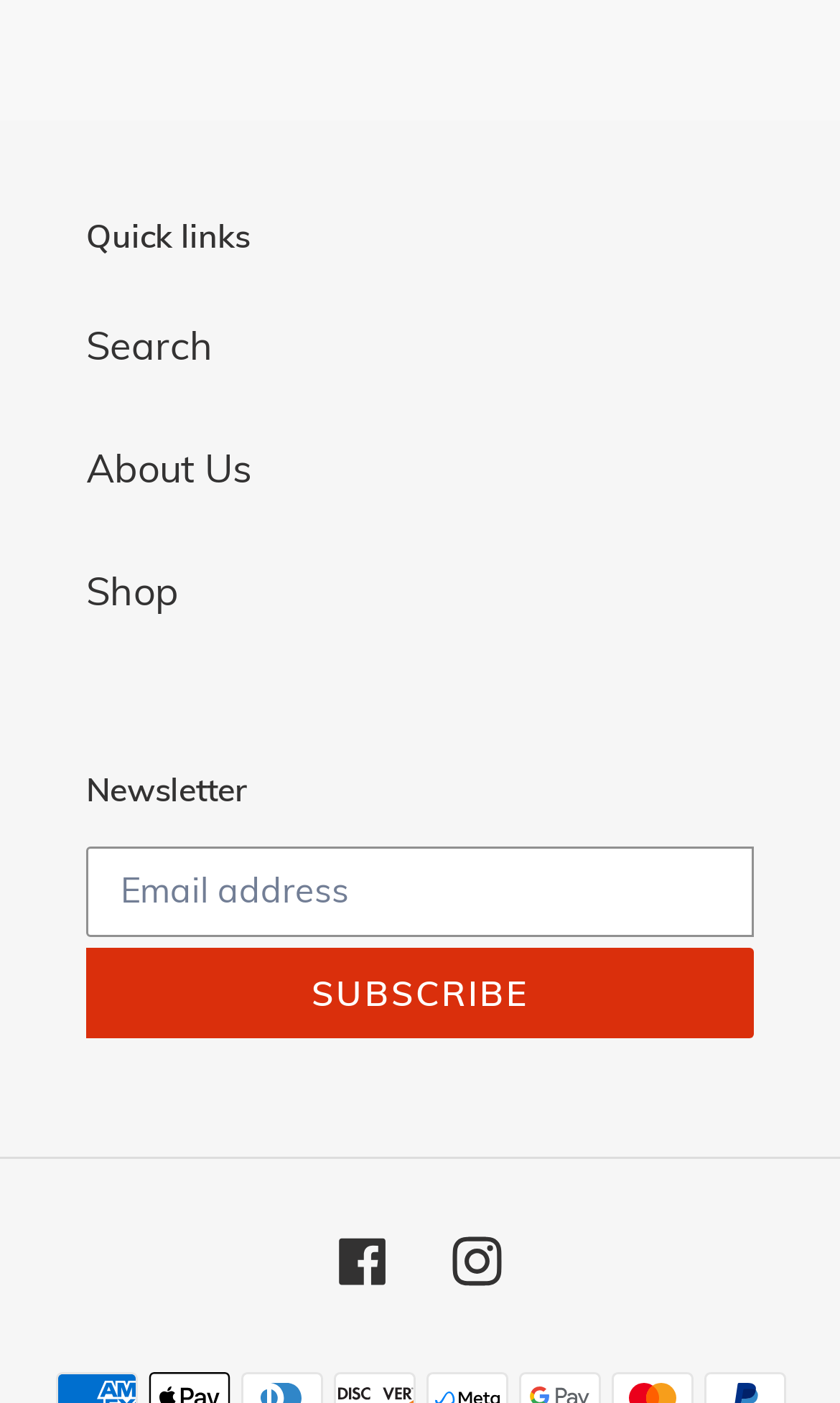Given the description "Subscribe", determine the bounding box of the corresponding UI element.

[0.103, 0.676, 0.897, 0.74]